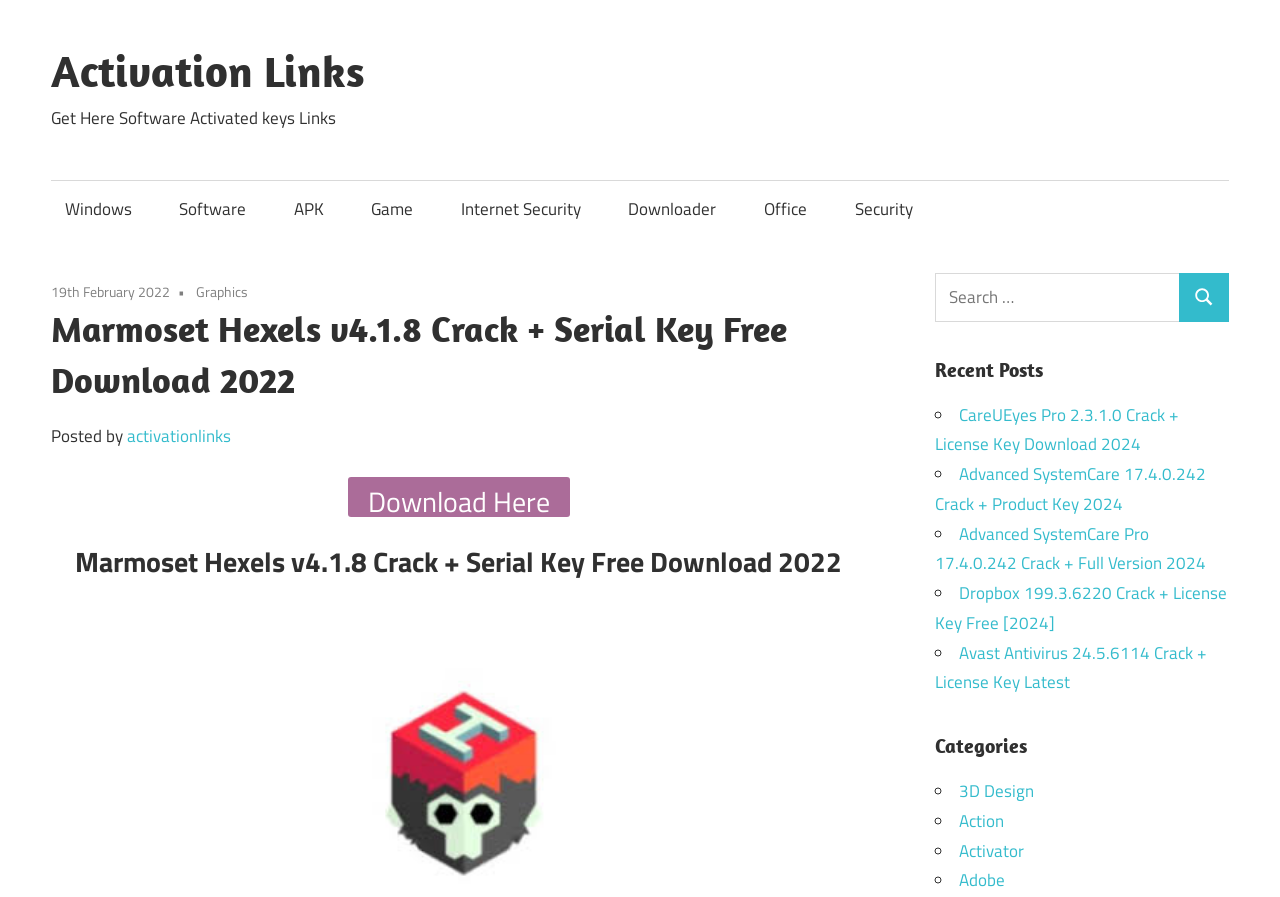Using the details from the image, please elaborate on the following question: What is the name of the author of the post?

The author of the post is mentioned as 'activationlinks' in the section where it says 'Posted by'.